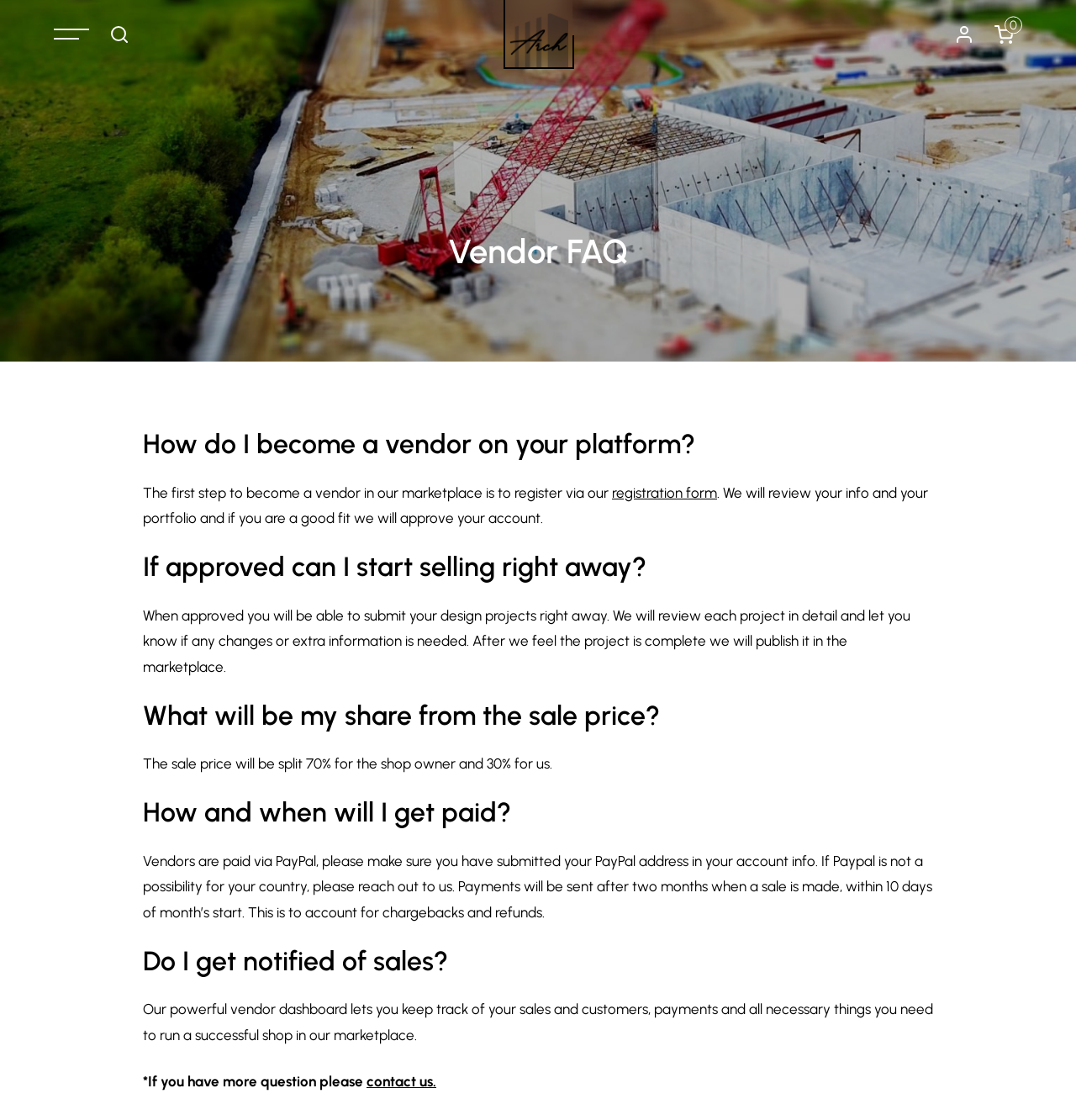What percentage of the sale price goes to the shop owner?
Use the information from the image to give a detailed answer to the question.

The webpage states that the sale price will be split 70% for the shop owner and 30% for the marketplace, as mentioned in the paragraph under the heading 'What will be my share from the sale price?'.